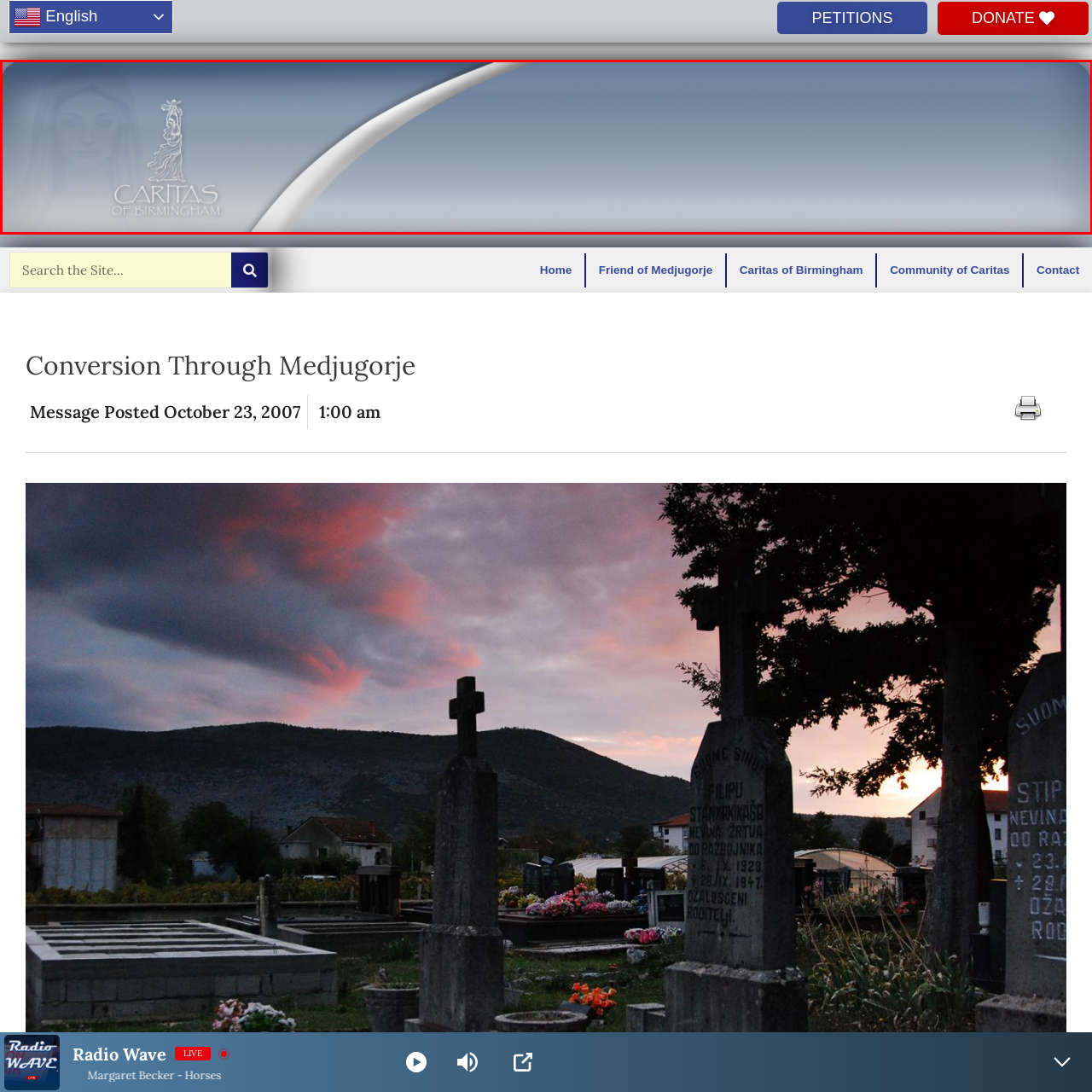Please look at the highlighted area within the red border and provide the answer to this question using just one word or phrase: 
What is the location of the logo in the image?

Bottom